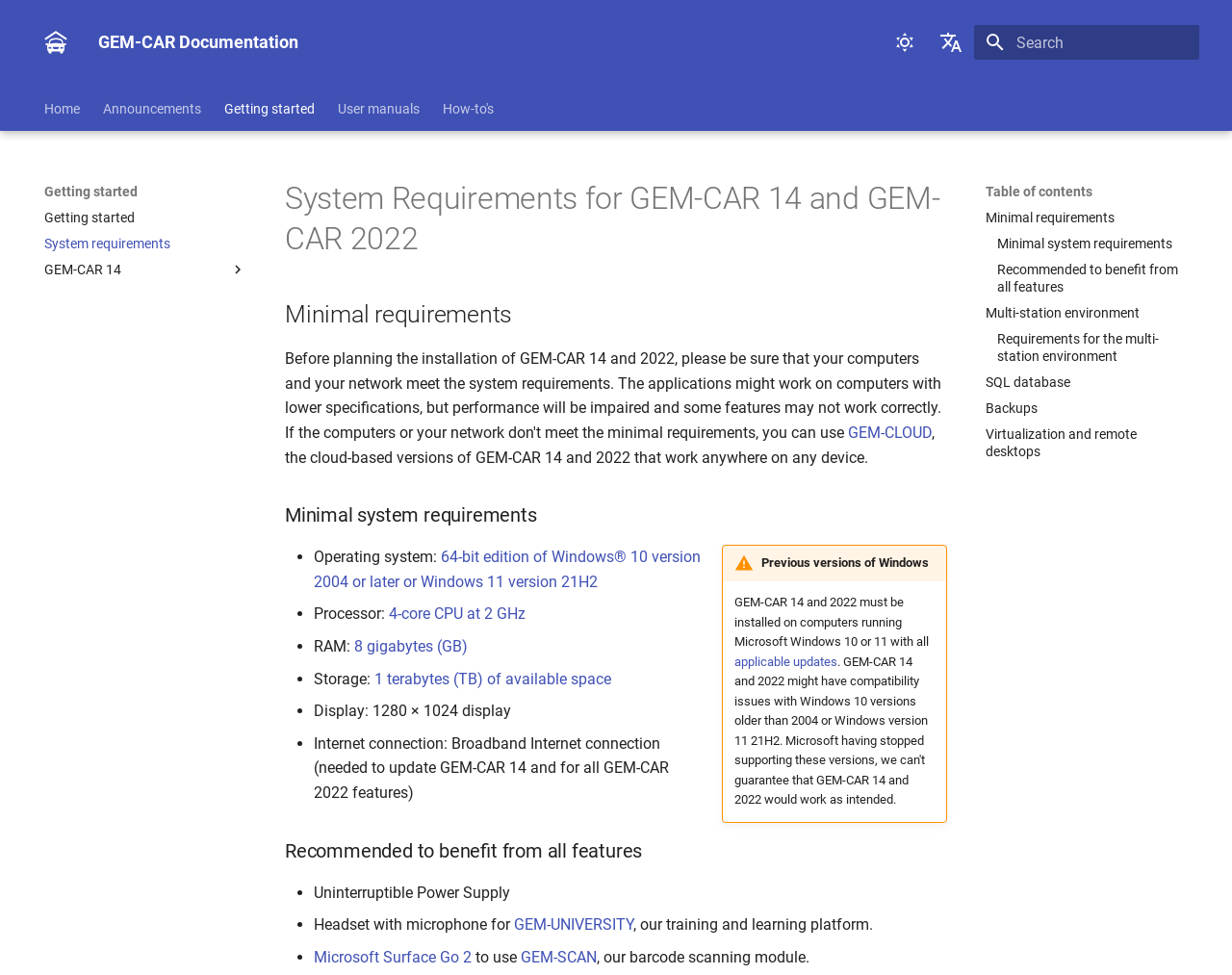Can you show the bounding box coordinates of the region to click on to complete the task described in the instruction: "Select language"?

[0.756, 0.024, 0.788, 0.063]